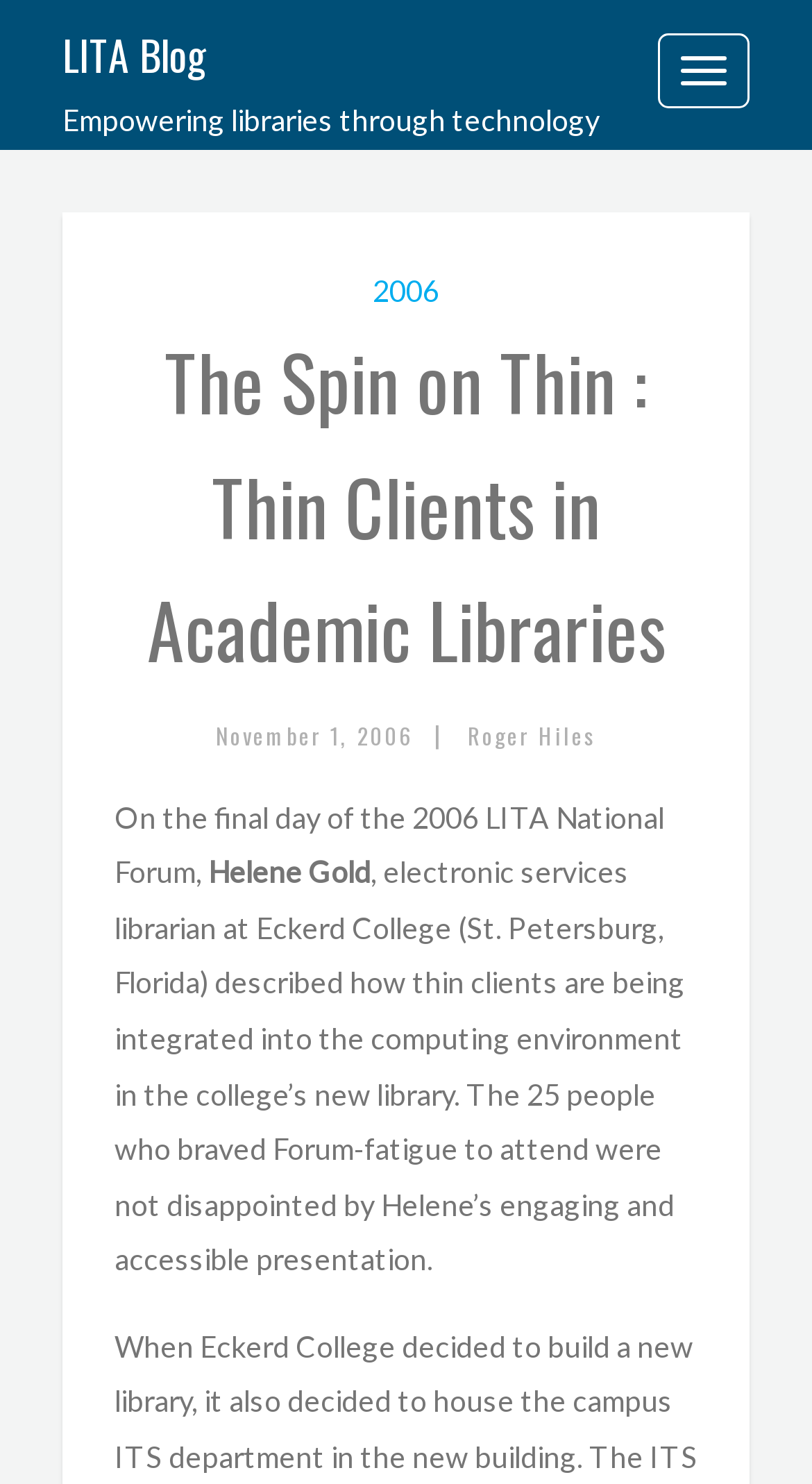What is the location of Eckerd College?
Answer with a single word or phrase, using the screenshot for reference.

St. Petersburg, Florida